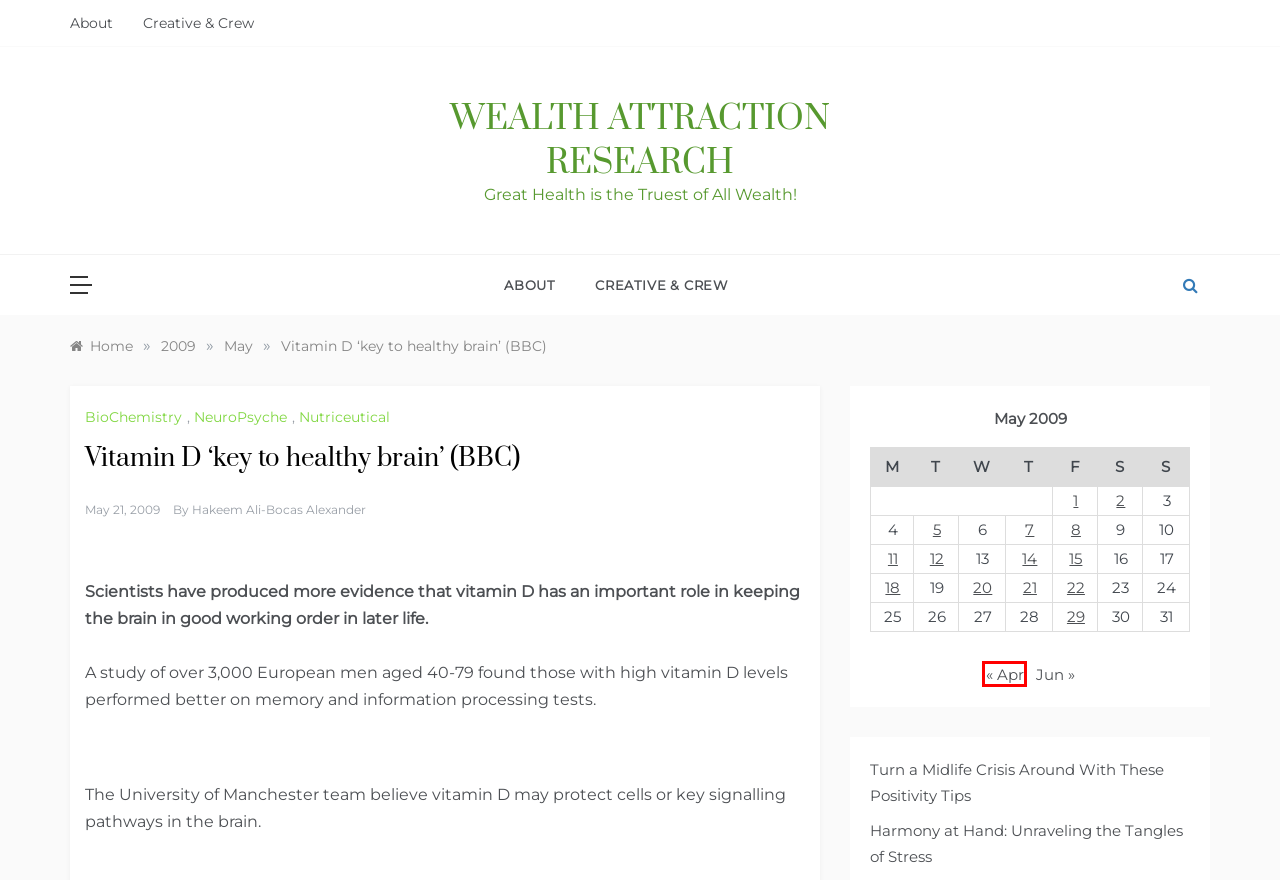Examine the screenshot of a webpage with a red bounding box around a UI element. Select the most accurate webpage description that corresponds to the new page after clicking the highlighted element. Here are the choices:
A. May 2009 – Wealth Attraction Research
B. Creative & Crew – Wealth Attraction Research
C. About – Wealth Attraction Research
D. Nutriceutical – Wealth Attraction Research
E. Hakeem Ali-Bocas Alexander – Wealth Attraction Research
F. April 2009 – Wealth Attraction Research
G. BioChemistry – Wealth Attraction Research
H. June 2009 – Wealth Attraction Research

F